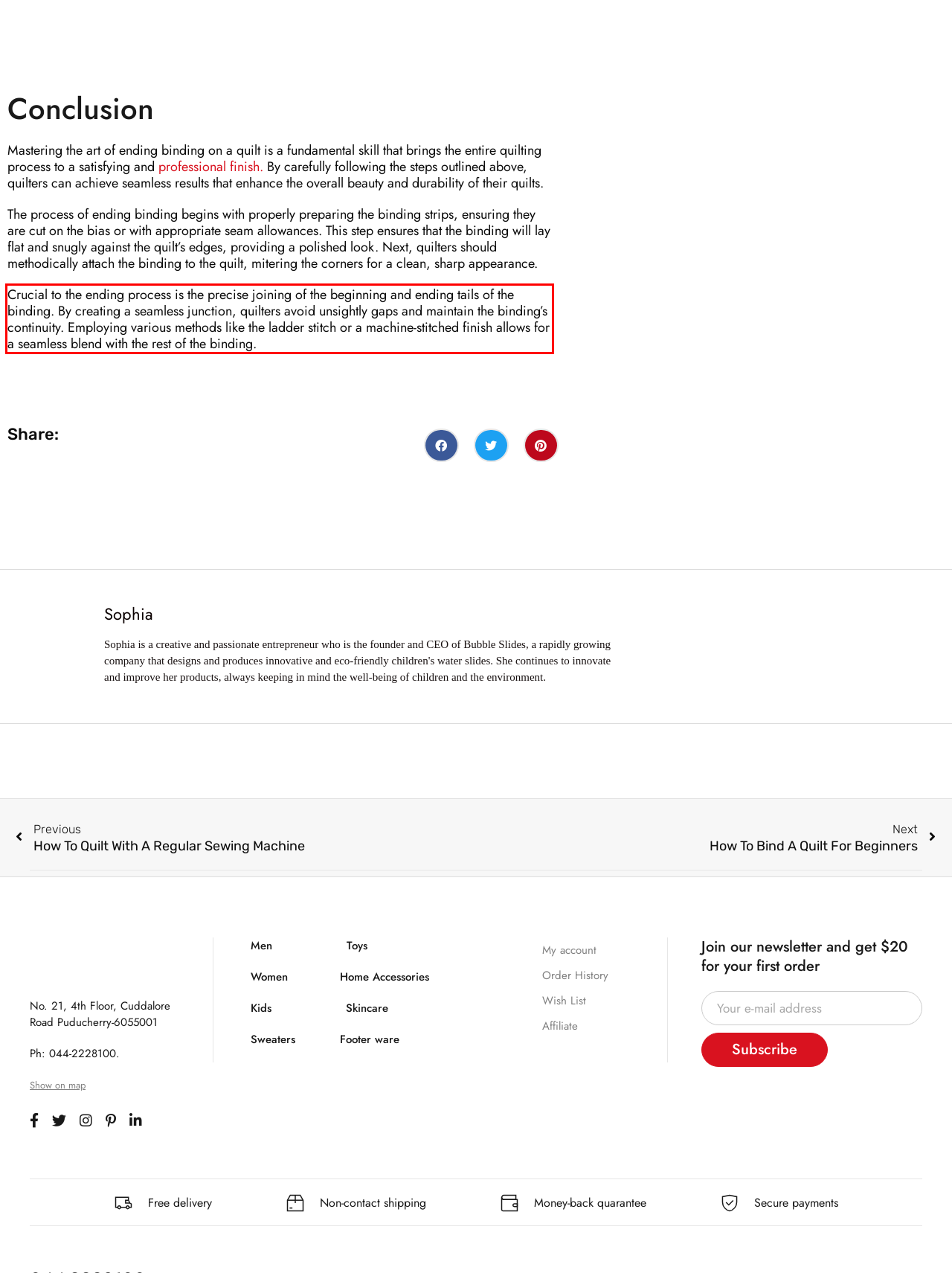Please take the screenshot of the webpage, find the red bounding box, and generate the text content that is within this red bounding box.

Crucial to the ending process is the precise joining of the beginning and ending tails of the binding. By creating a seamless junction, quilters avoid unsightly gaps and maintain the binding’s continuity. Employing various methods like the ladder stitch or a machine-stitched finish allows for a seamless blend with the rest of the binding.